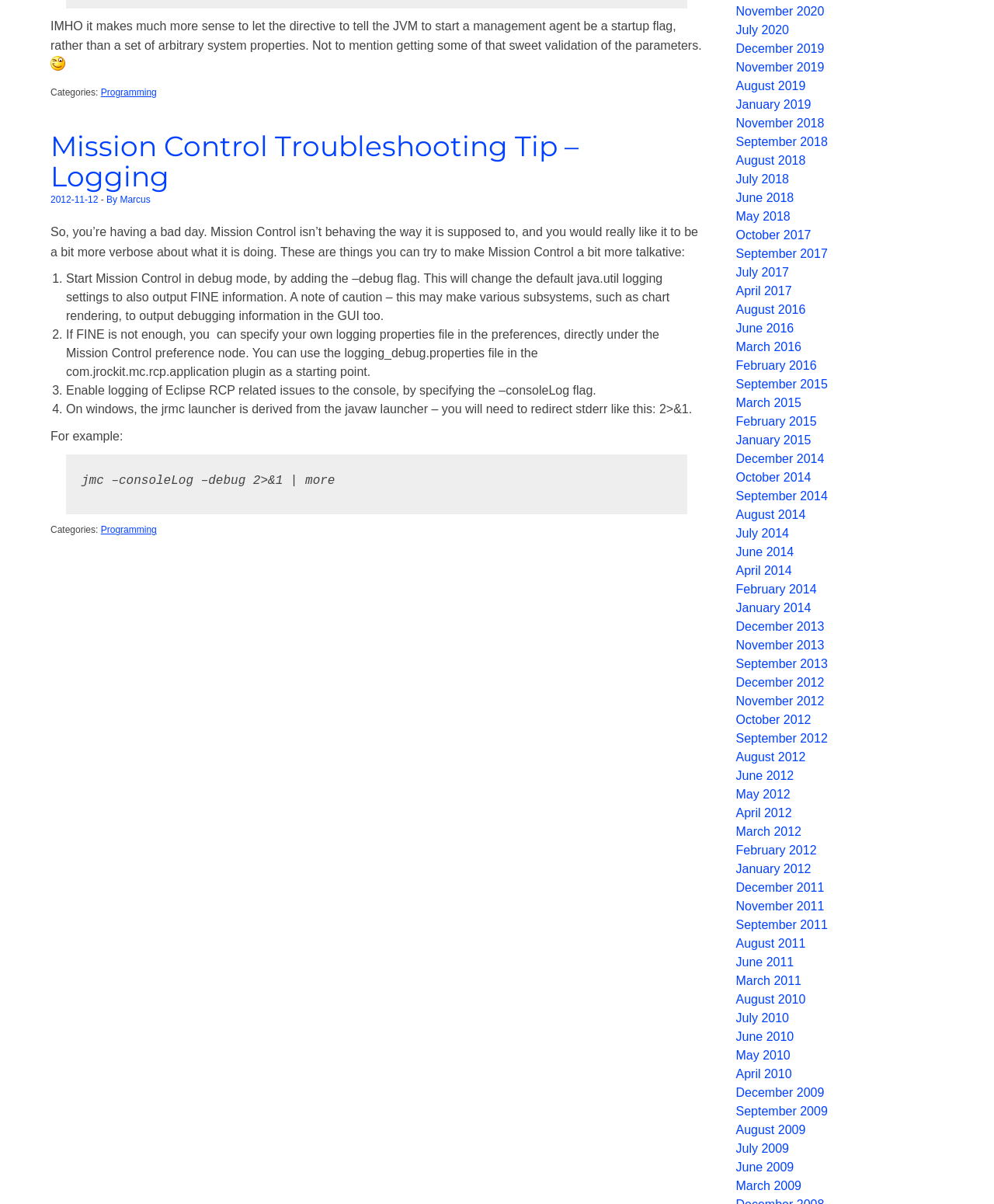Can you show the bounding box coordinates of the region to click on to complete the task described in the instruction: "Click the 'Programming' link"?

[0.101, 0.072, 0.158, 0.081]